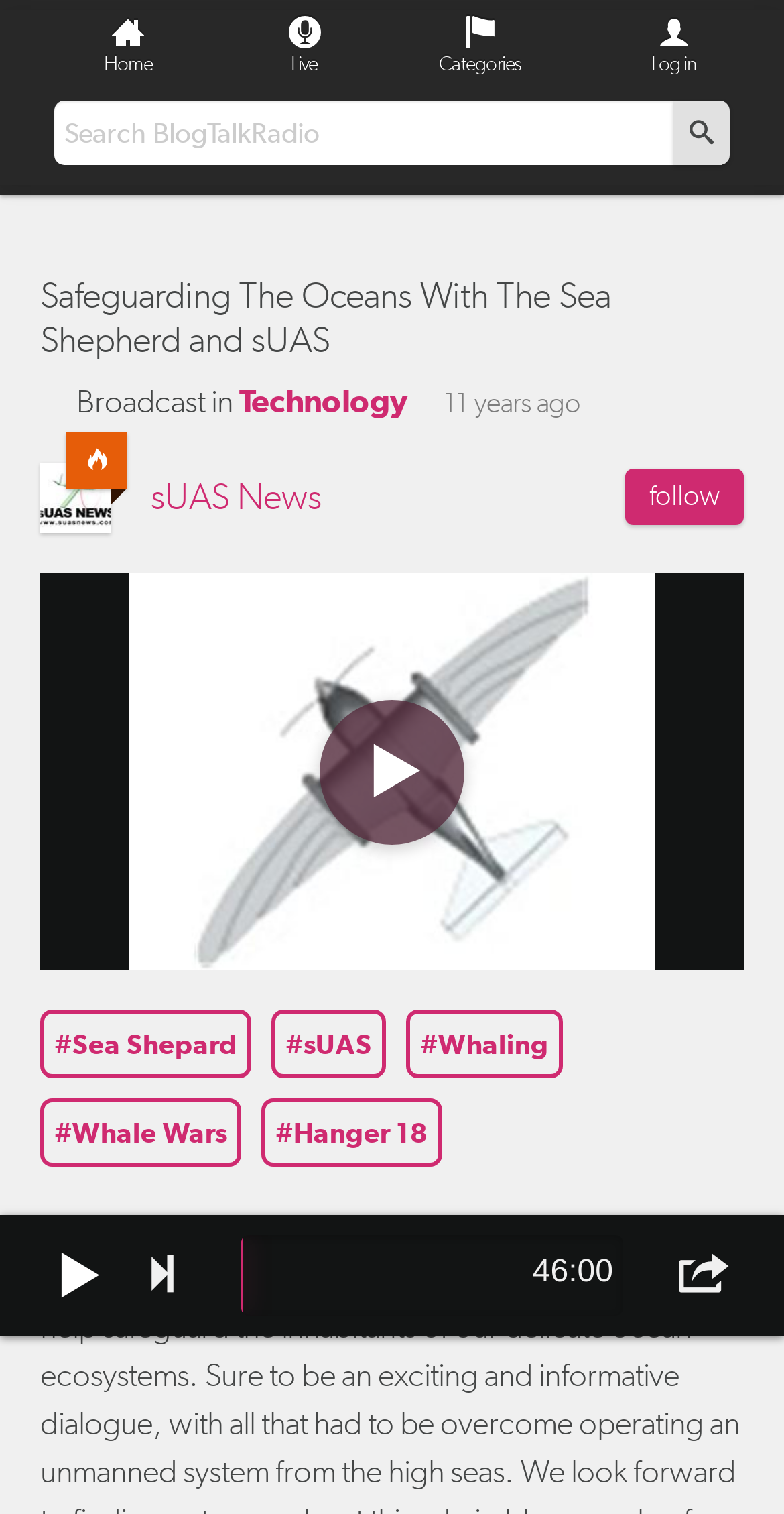Locate the primary headline on the webpage and provide its text.

Safeguarding The Oceans With The Sea Shepherd and sUAS